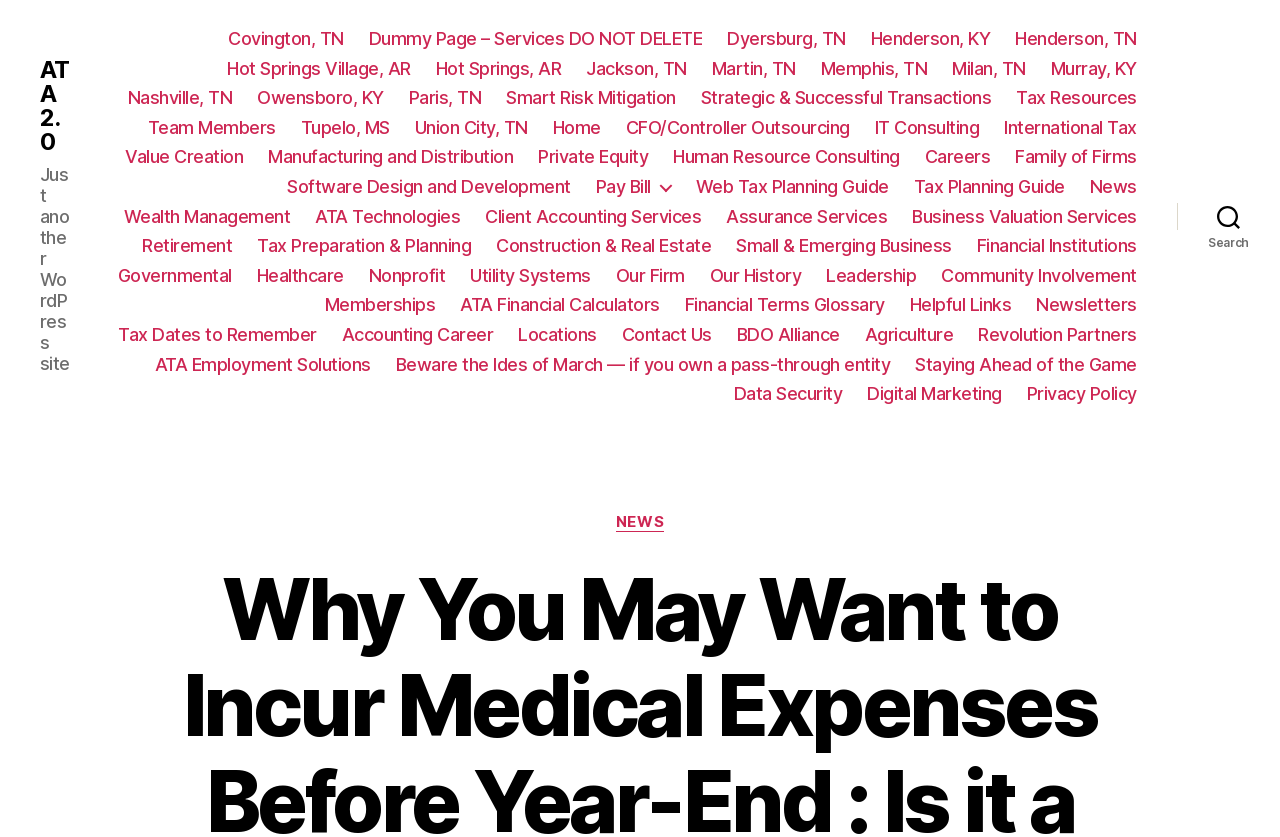Find the bounding box coordinates of the clickable area required to complete the following action: "Go to the 'Tax Resources' page".

[0.794, 0.104, 0.888, 0.13]